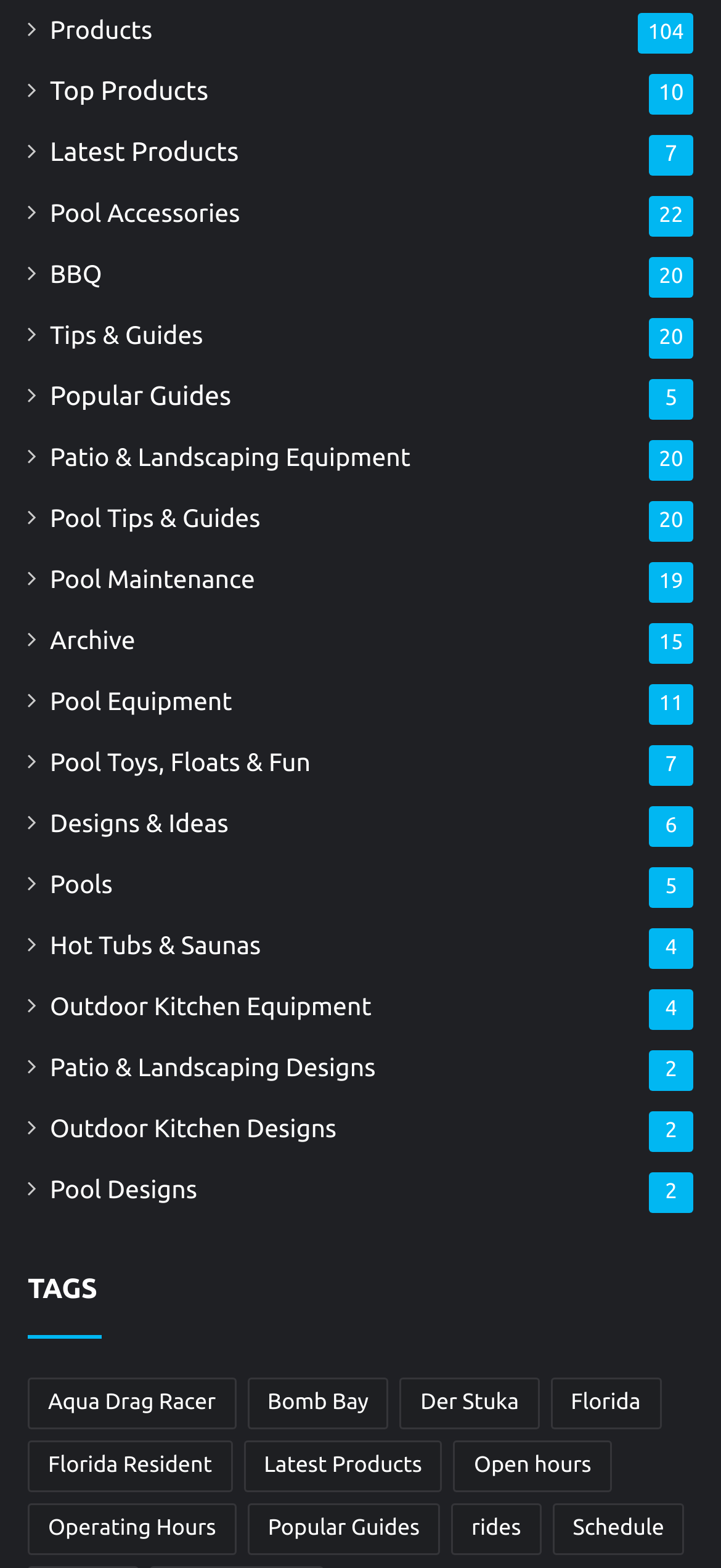What is the category with 2 products related to pool designs? Look at the image and give a one-word or short phrase answer.

Pool Designs